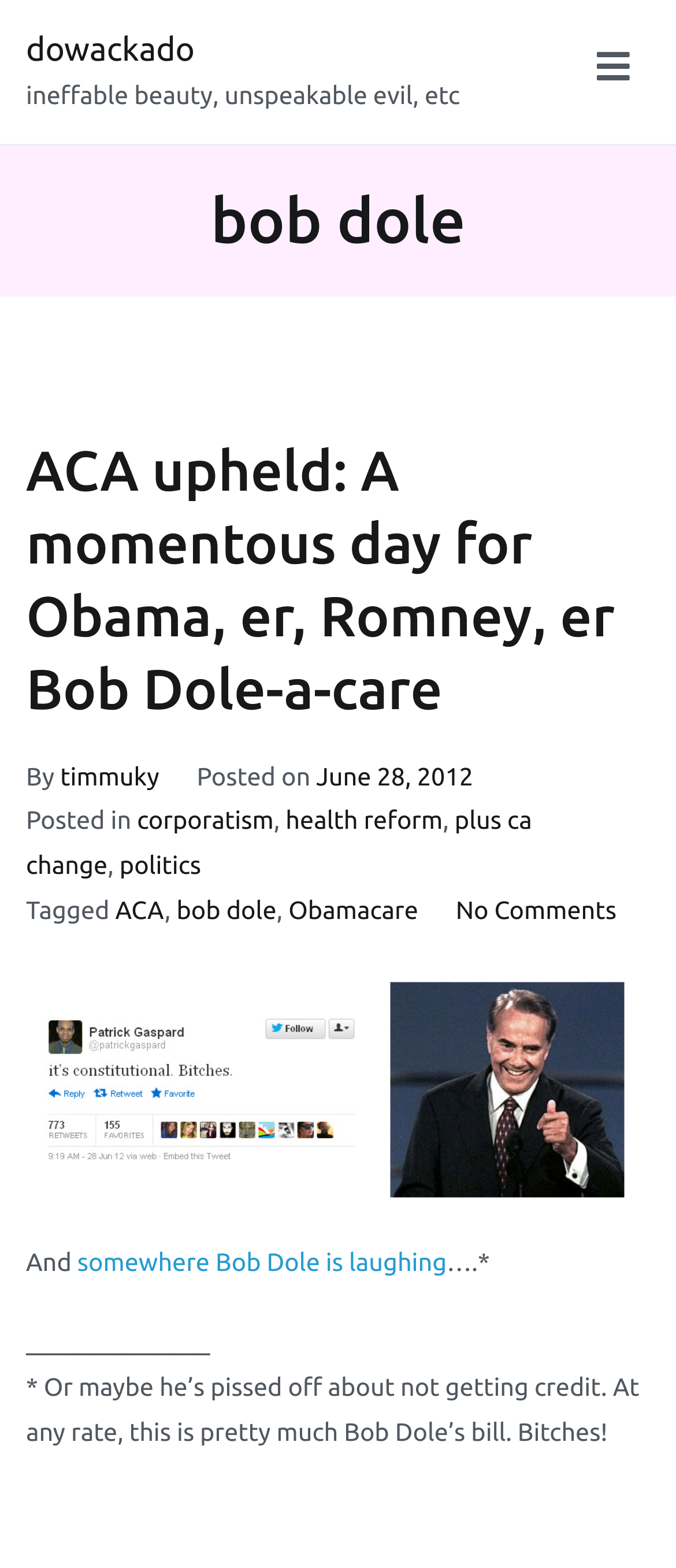Locate the UI element described as follows: "Affiliate Disclosure". Return the bounding box coordinates as four float numbers between 0 and 1 in the order [left, top, right, bottom].

None